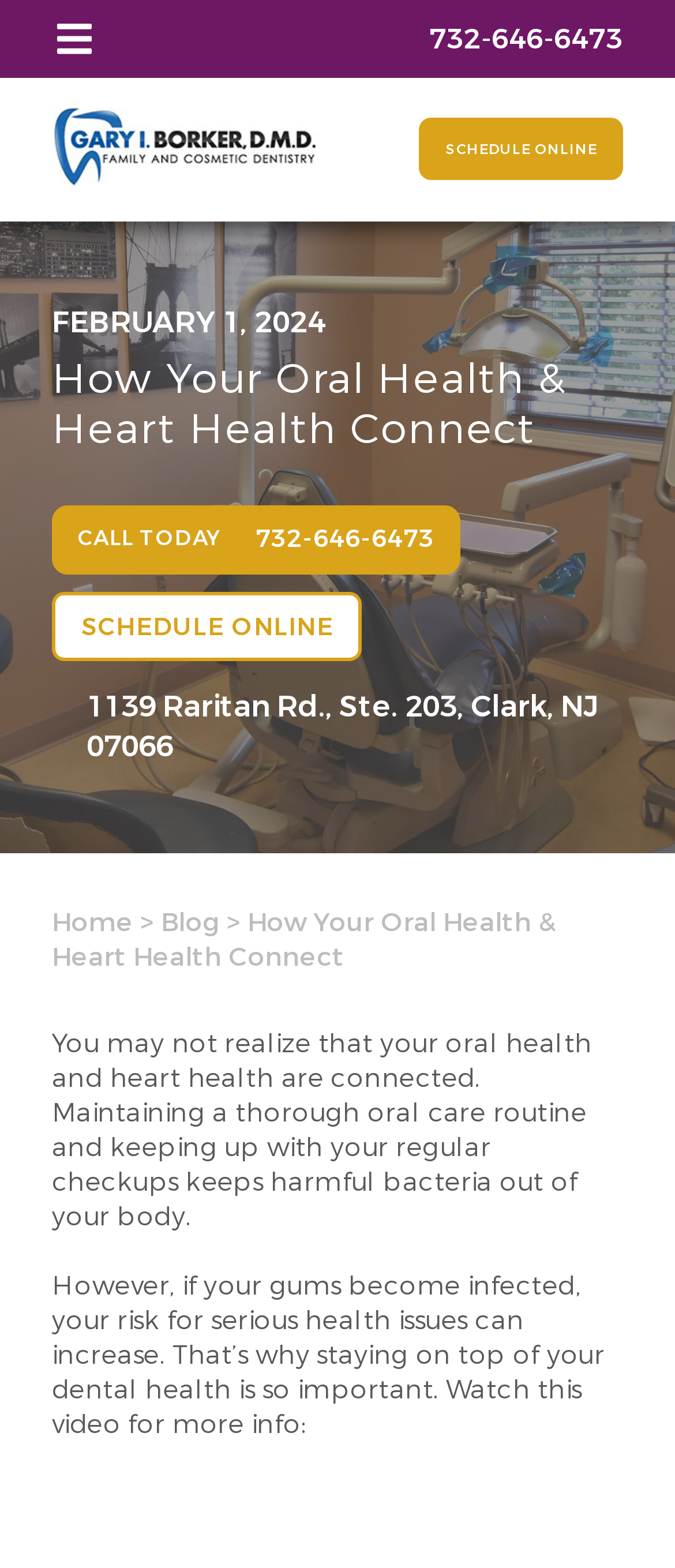Could you please study the image and provide a detailed answer to the question:
What is the date mentioned on the webpage?

I found the date by looking at the StaticText element with the text 'FEBRUARY 1, 2024' which is located in the middle section of the webpage.